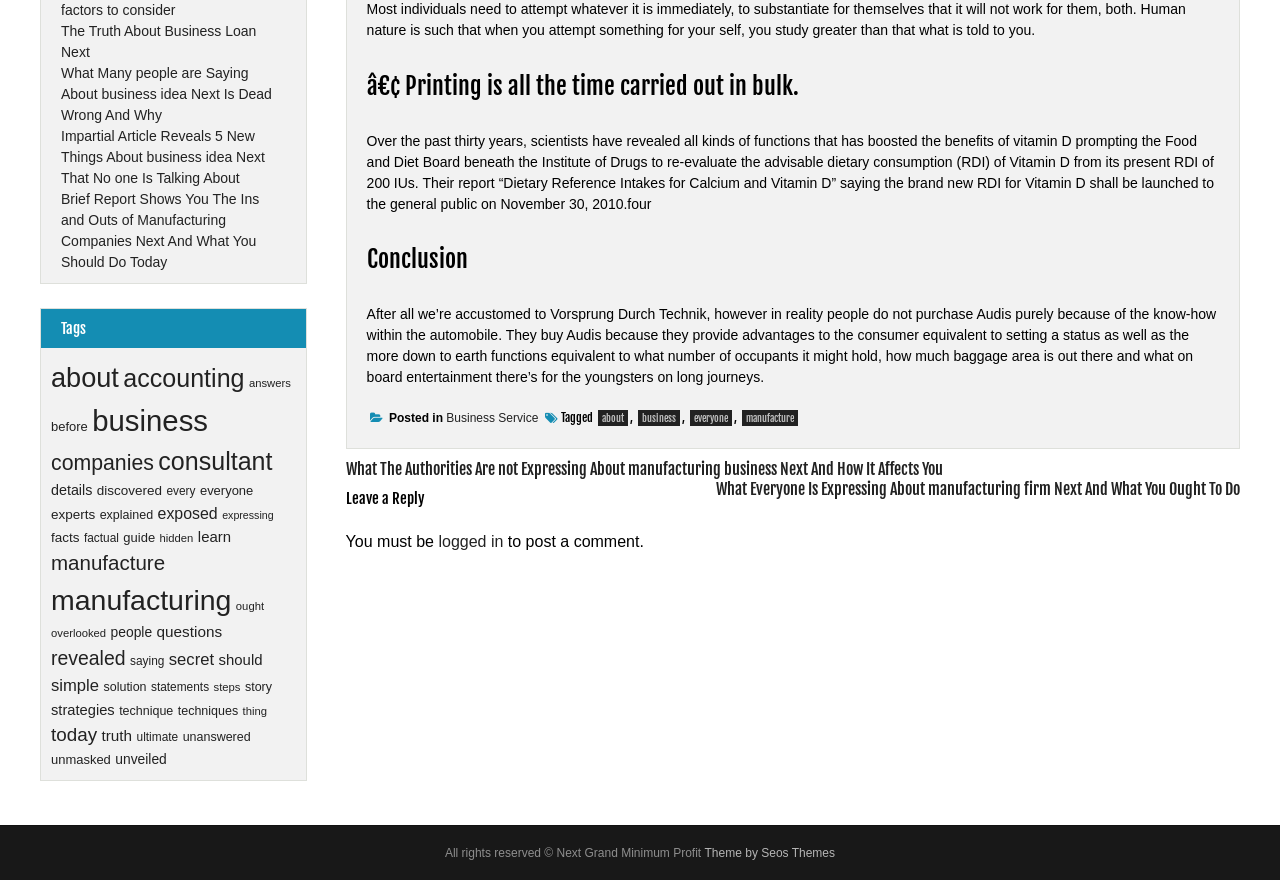What is the theme of the webpage?
Look at the image and answer the question with a single word or phrase.

Business and finance